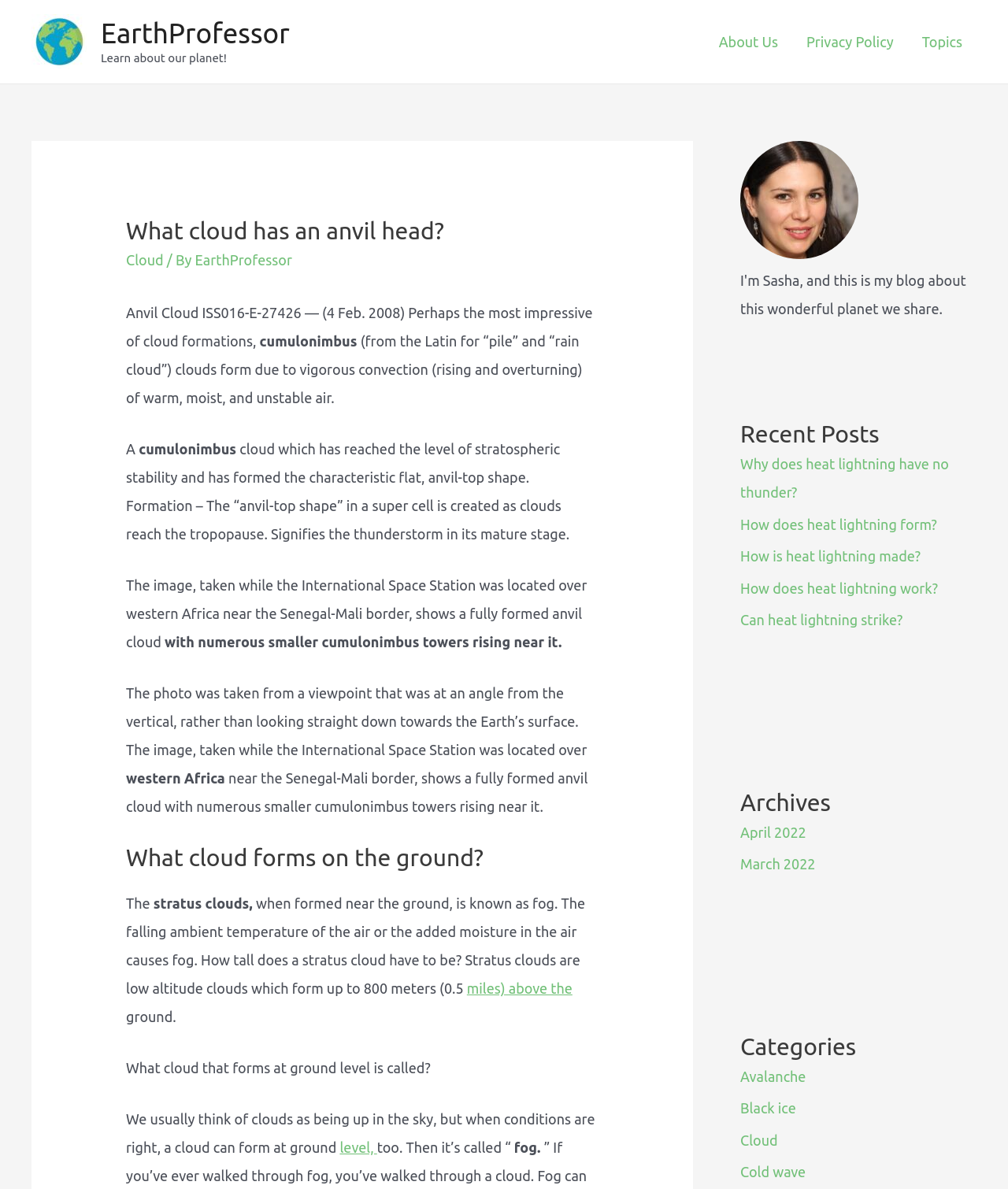How many recent posts are listed on the webpage?
Analyze the screenshot and provide a detailed answer to the question.

In the 'Recent Posts' section, there are five links to recent articles, including 'Why does heat lightning have no thunder?', 'How does heat lightning form?', and three others.